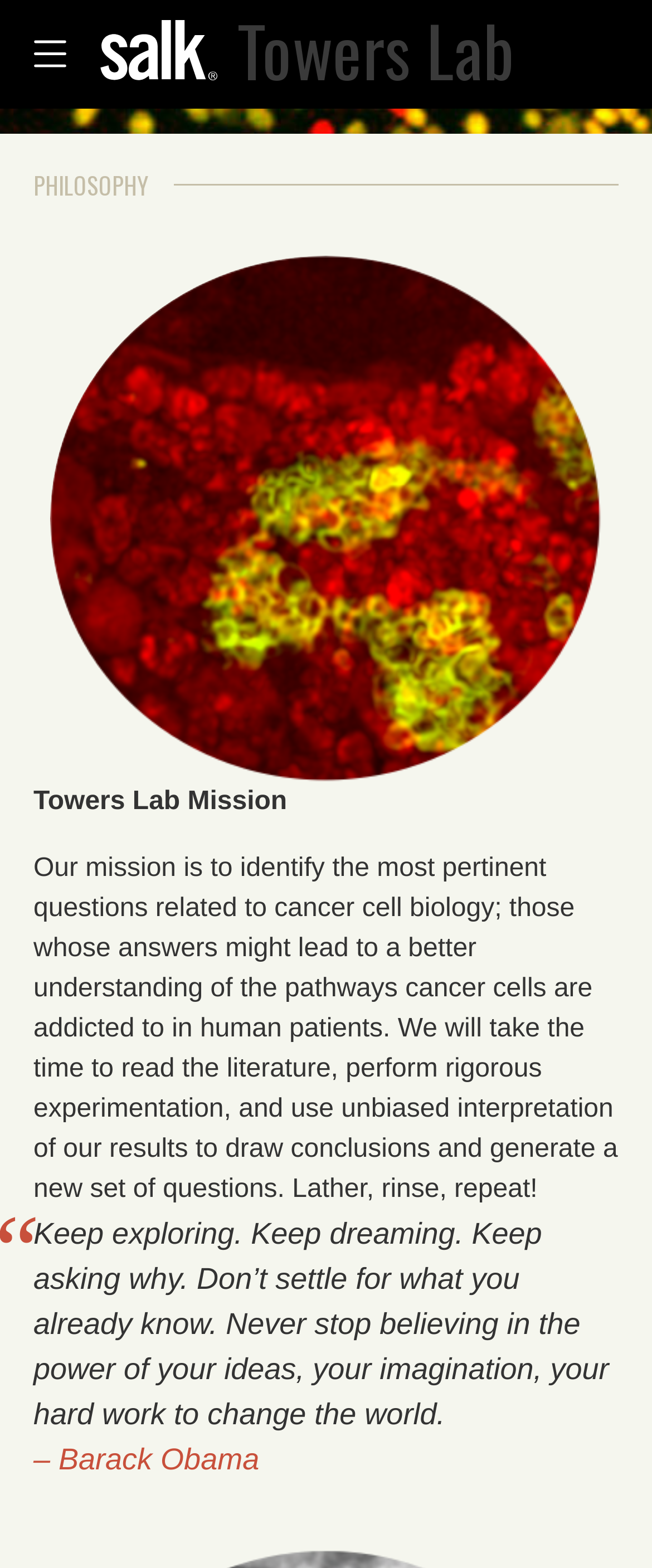Predict the bounding box coordinates for the UI element described as: "parent_node: Towers Lab". The coordinates should be four float numbers between 0 and 1, presented as [left, top, right, bottom].

[0.154, 0.013, 0.333, 0.051]